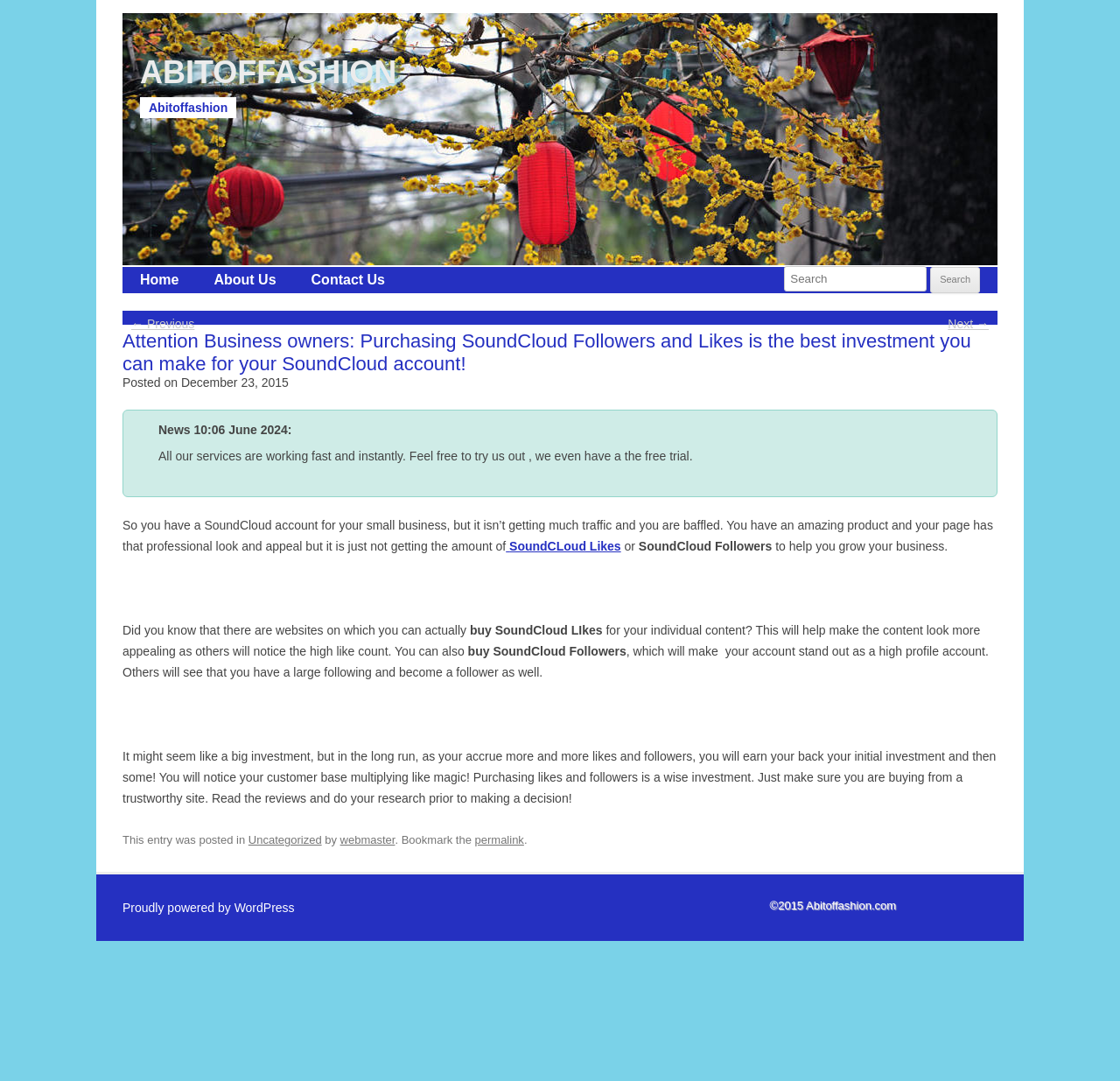Identify the bounding box coordinates for the UI element described as: "Contact Us". The coordinates should be provided as four floats between 0 and 1: [left, top, right, bottom].

[0.262, 0.248, 0.359, 0.27]